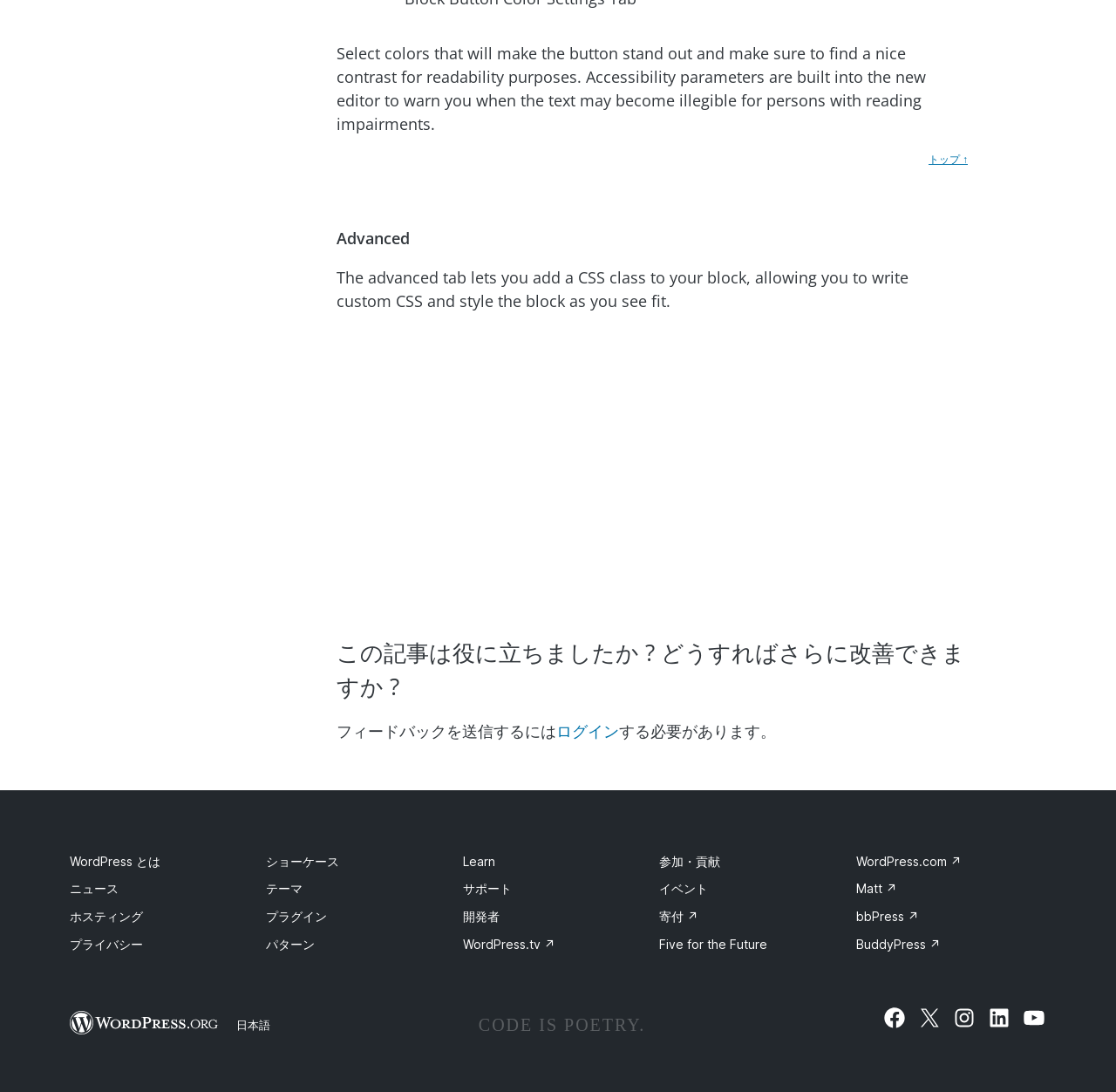Determine the coordinates of the bounding box that should be clicked to complete the instruction: "check the 'Premium Membership' link". The coordinates should be represented by four float numbers between 0 and 1: [left, top, right, bottom].

None